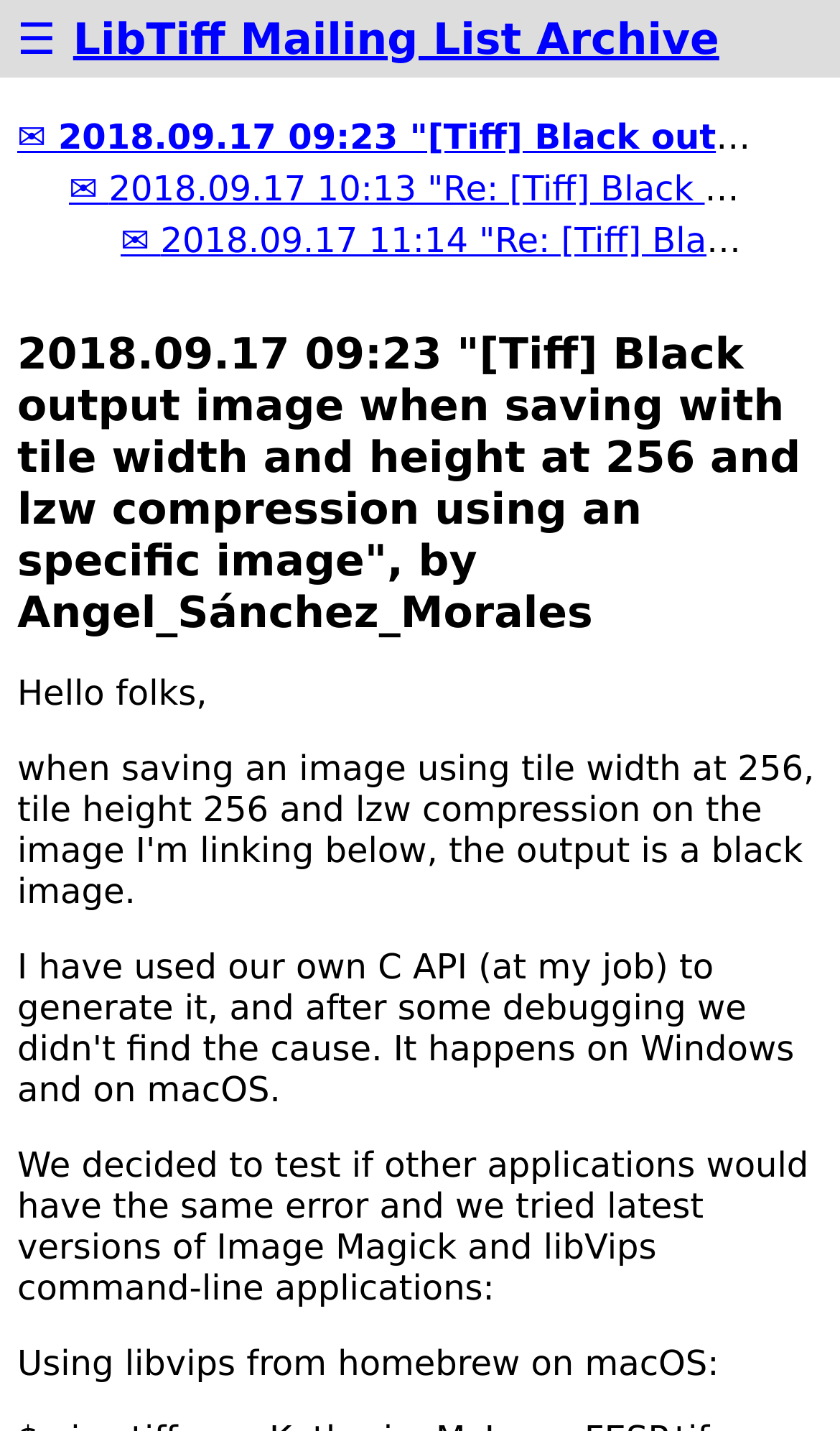Using the information in the image, give a comprehensive answer to the question: 
What is the name of the mailing list archive?

The link element contains the text 'LibTiff Mailing List Archive'. This is likely the name of the mailing list archive.